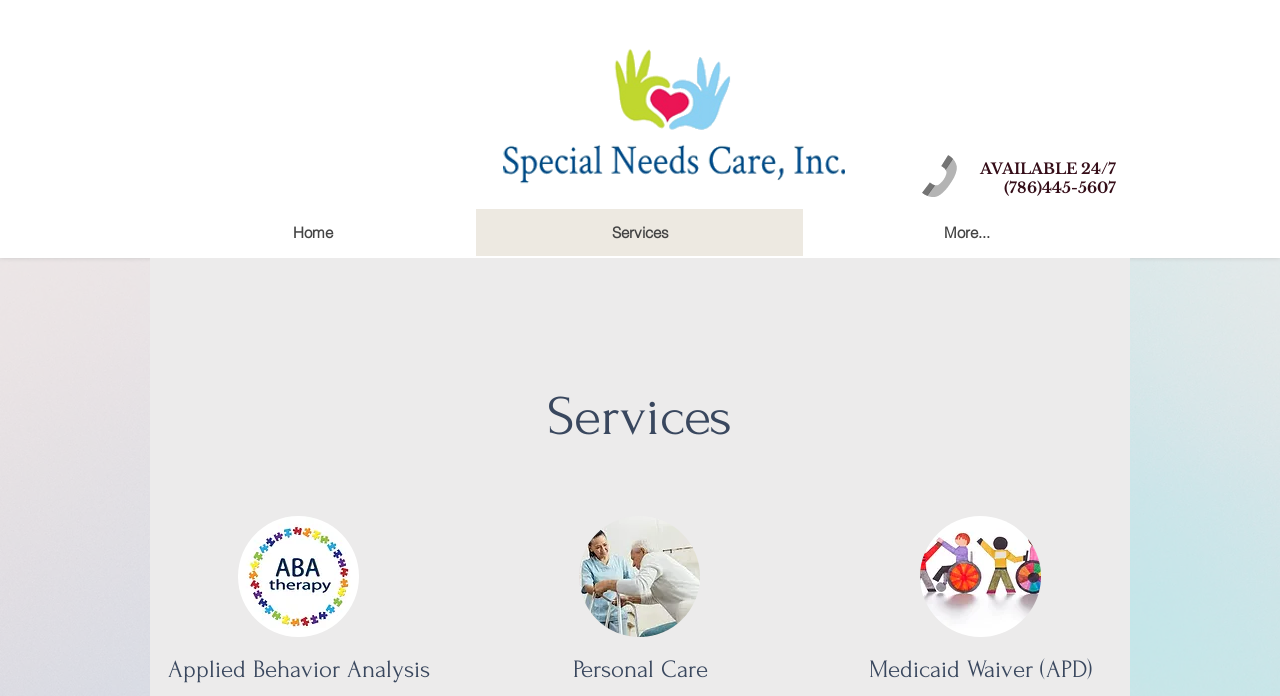Give a one-word or short phrase answer to the question: 
What services are offered by the website?

Applied Behavior Analysis, Personal Care, Medicaid Waiver (APD)